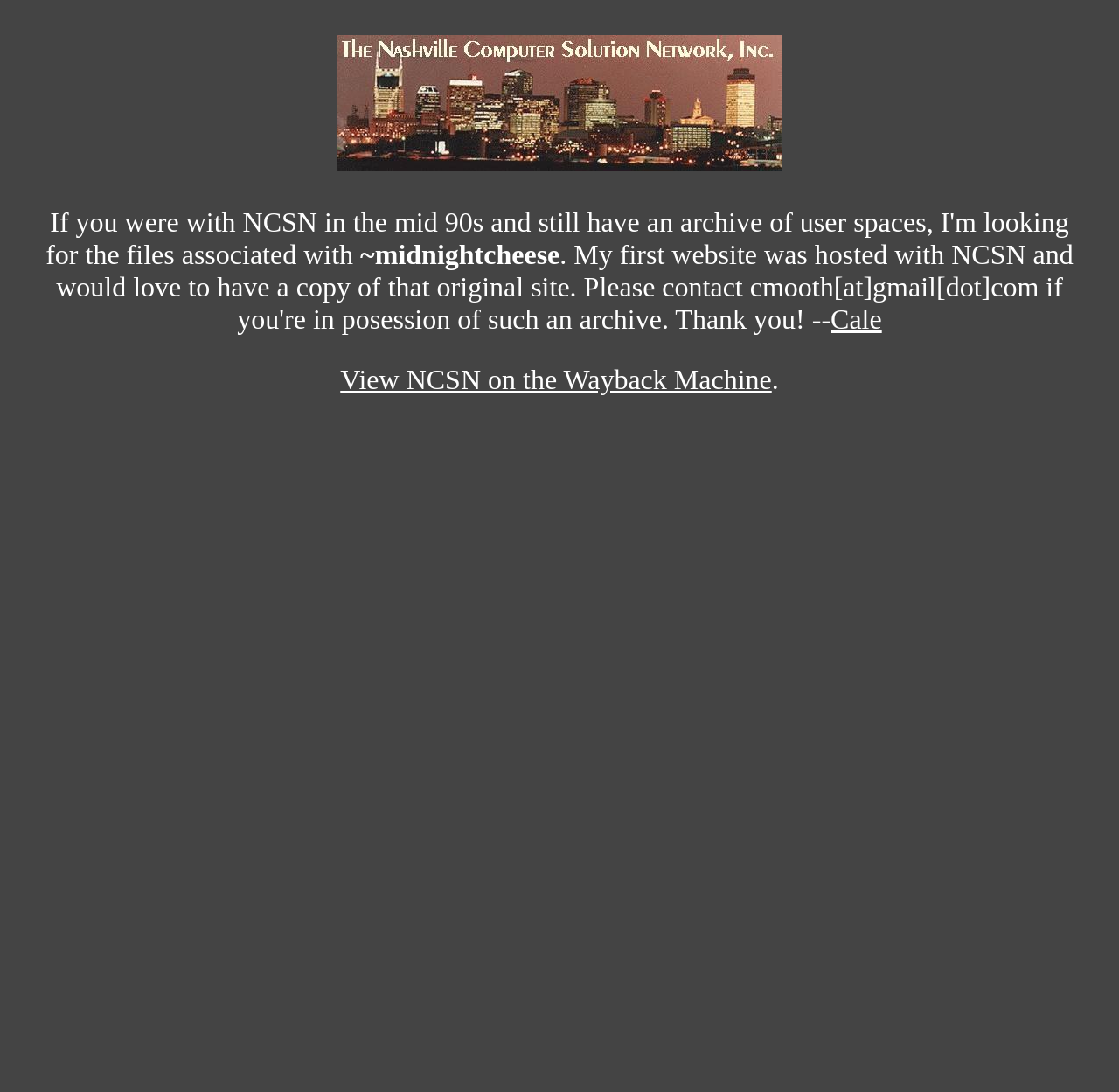Calculate the bounding box coordinates of the UI element given the description: "Cale".

[0.742, 0.278, 0.788, 0.307]